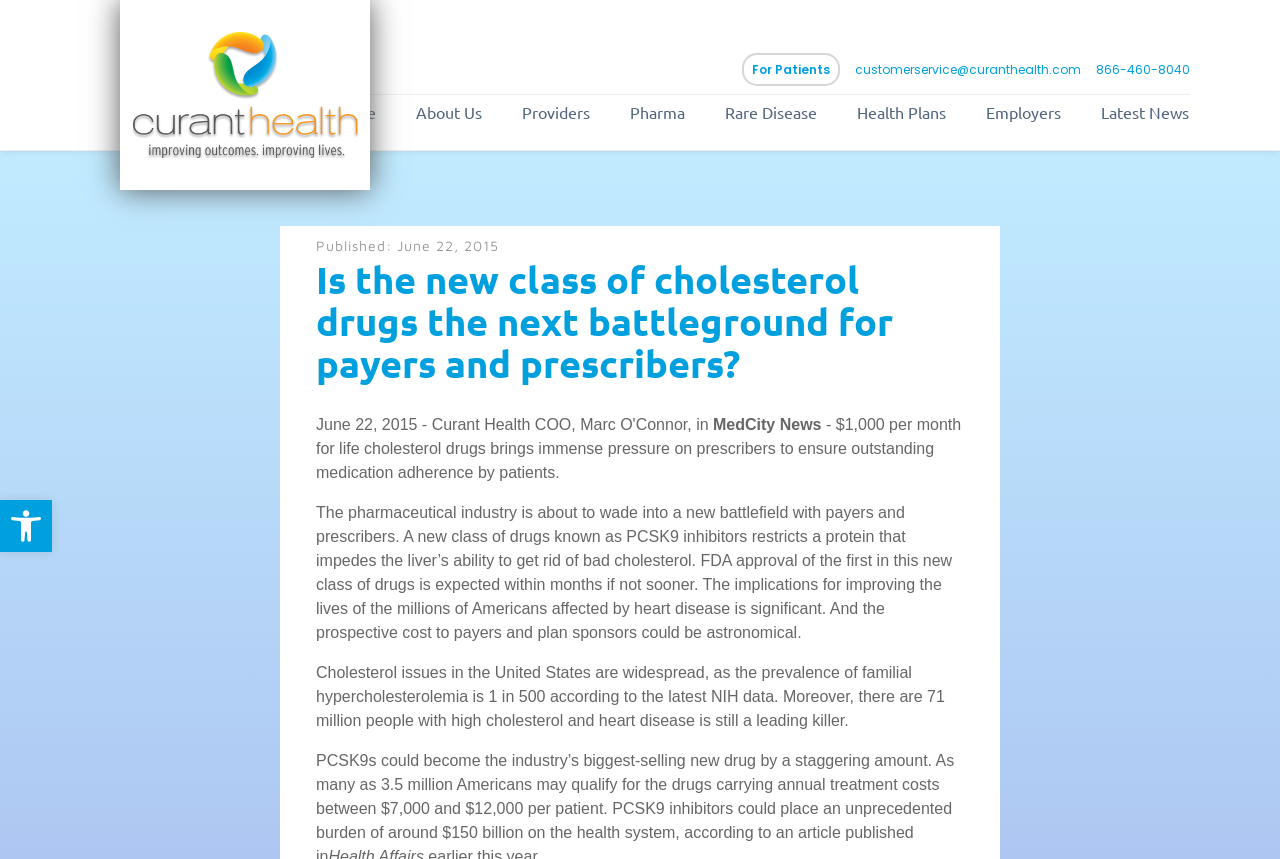Please find the bounding box coordinates of the element that needs to be clicked to perform the following instruction: "Read latest news". The bounding box coordinates should be four float numbers between 0 and 1, represented as [left, top, right, bottom].

[0.829, 0.11, 0.929, 0.146]